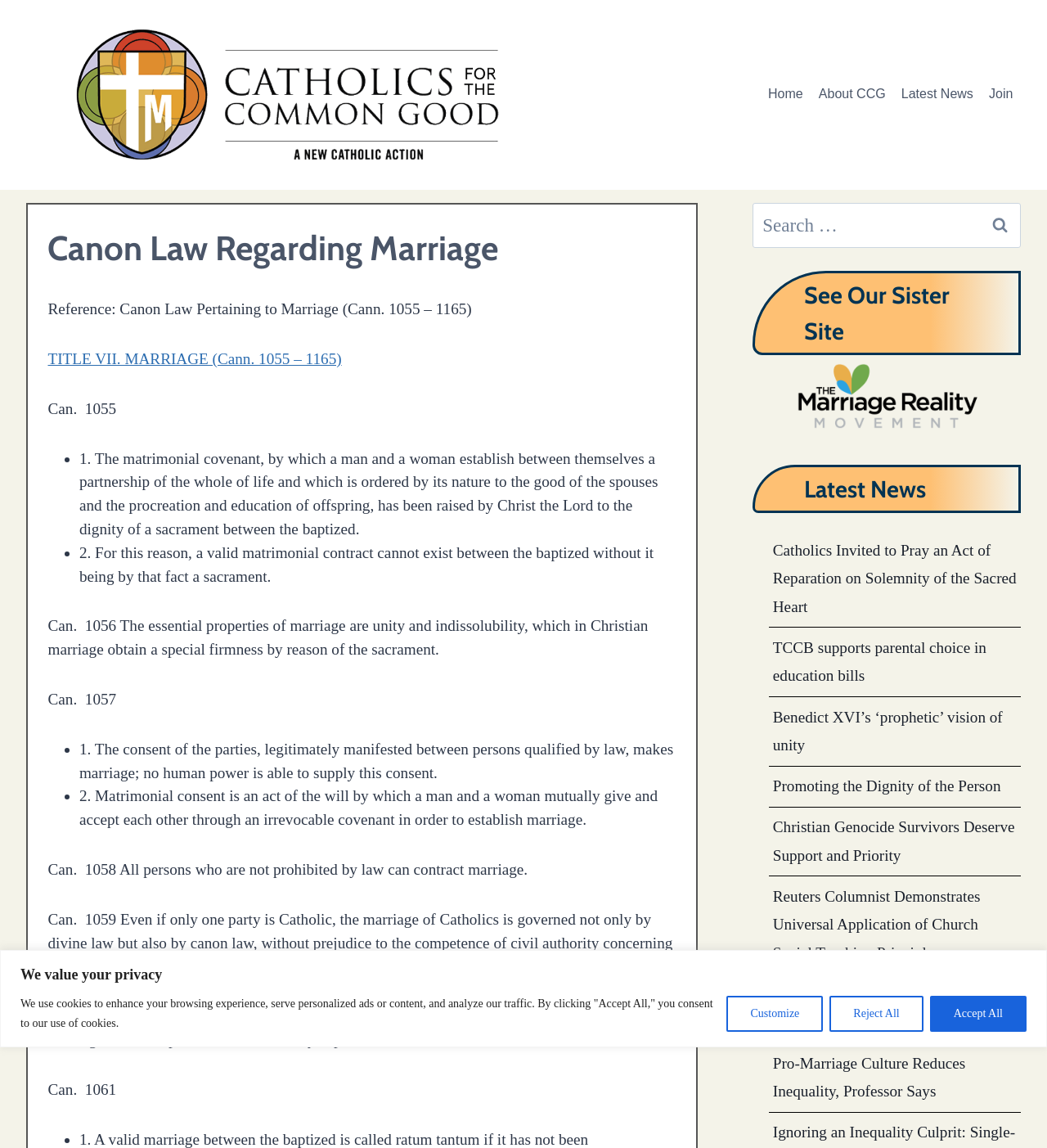Give a one-word or phrase response to the following question: How many essential properties of marriage are mentioned?

two